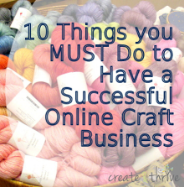Provide a comprehensive description of the image.

The image features a colorful assortment of yarns, prominently showcasing a variety of hues arranged in a basket-like setting. Overlaid on this vibrant backdrop is the text, “10 Things you MUST Do to Have a Successful Online Craft Business,” which emphasizes essential strategies for thriving in the online craft marketplace. The design is attributed to "create and thrive," hinting at its purpose as a resource for crafters and artisans seeking to enhance their online business skills. This combination of visual appeal and informative content aims to attract and engage those interested in the craft industry.